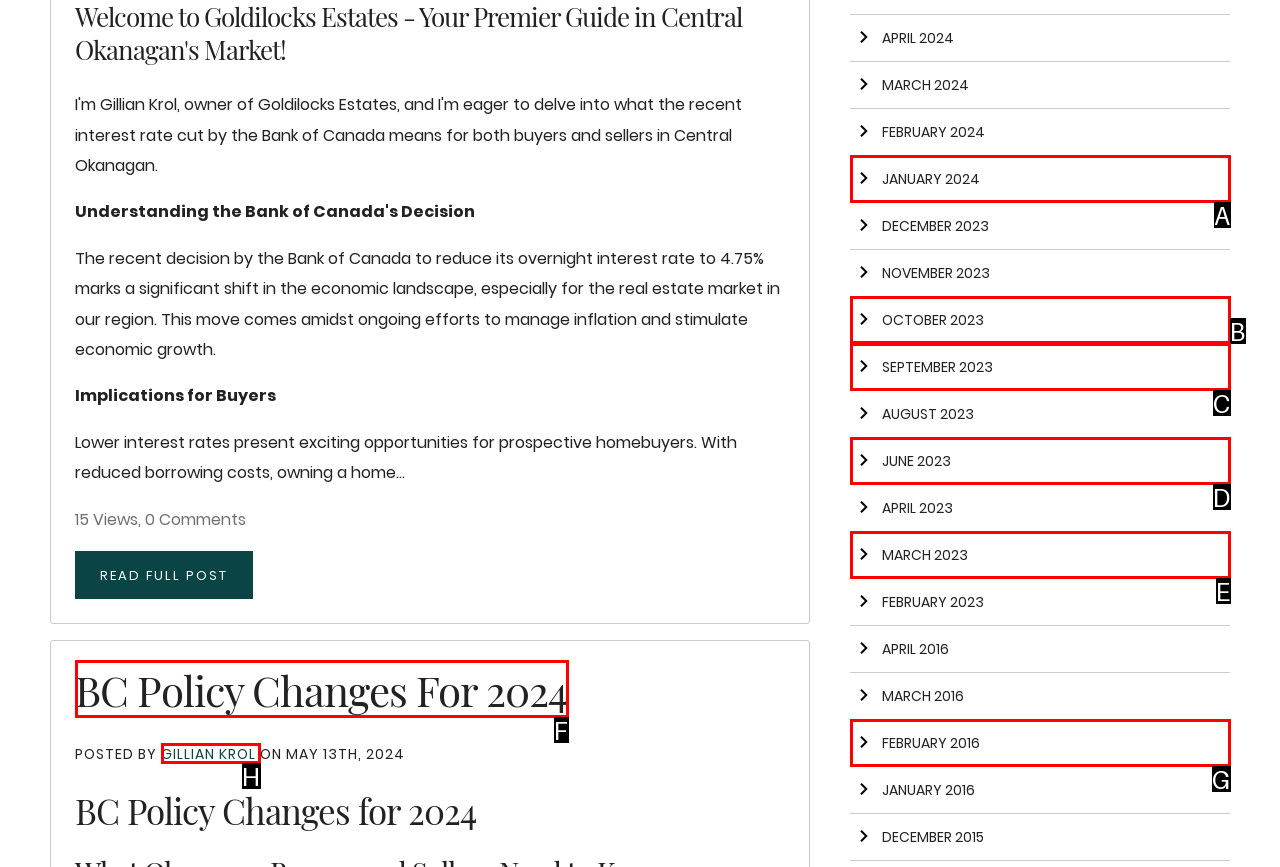Select the letter of the UI element you need to click to complete this task: View BC Policy Changes For 2024.

F